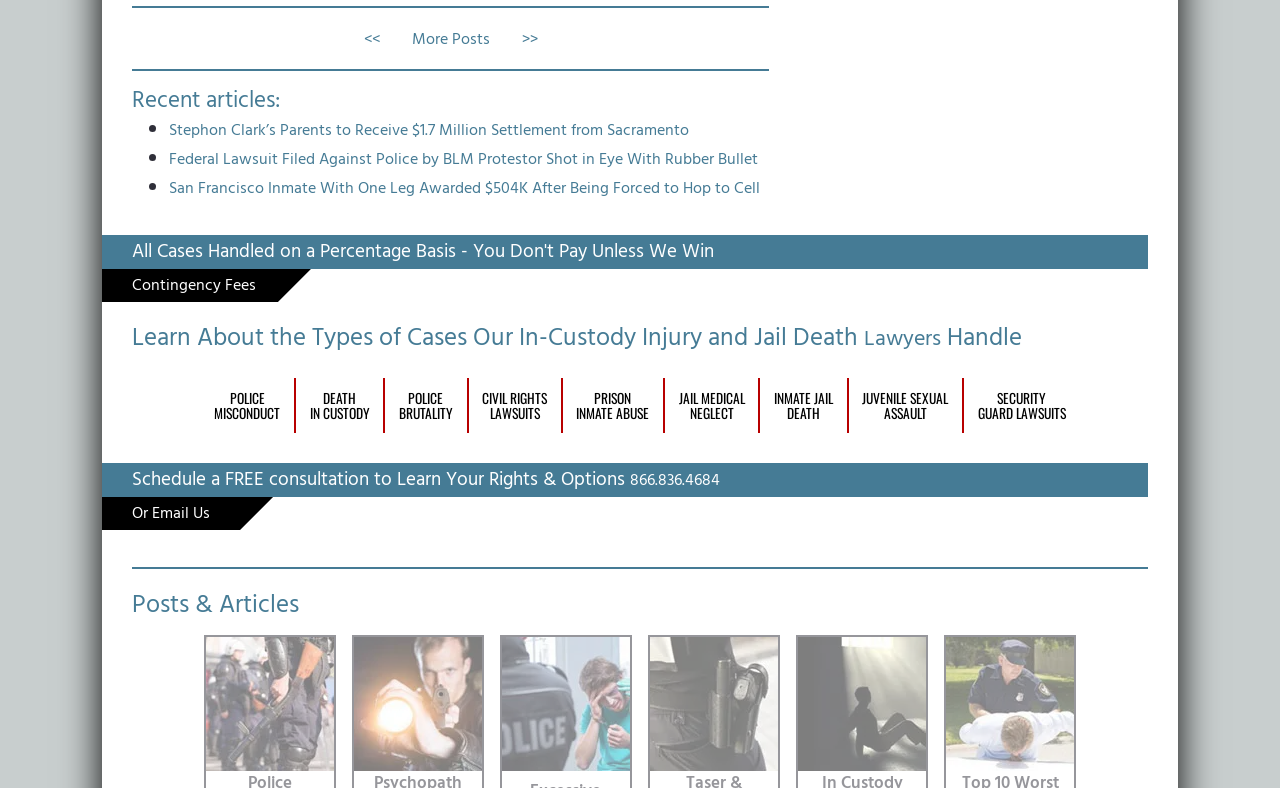Please identify the bounding box coordinates of the element on the webpage that should be clicked to follow this instruction: "Go to previous page". The bounding box coordinates should be given as four float numbers between 0 and 1, formatted as [left, top, right, bottom].

[0.271, 0.061, 0.287, 0.099]